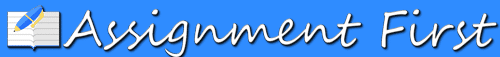Provide a thorough and detailed caption for the image.

The image features a logo for "Assignment First," prominently displayed against a bright blue background. The logo includes an illustration of an open notebook with a pencil, symbolizing academic writing and support services. The text "Assignment First" is stylishly rendered in white, conveying a sense of clarity and professionalism. This branding reflects the company's focus on providing educational assistance, particularly in assignment writing services for students in New Zealand. The overall aesthetic combines a modern design with a friendly tone, aimed at attracting students seeking reliable and timely help with their academic tasks.